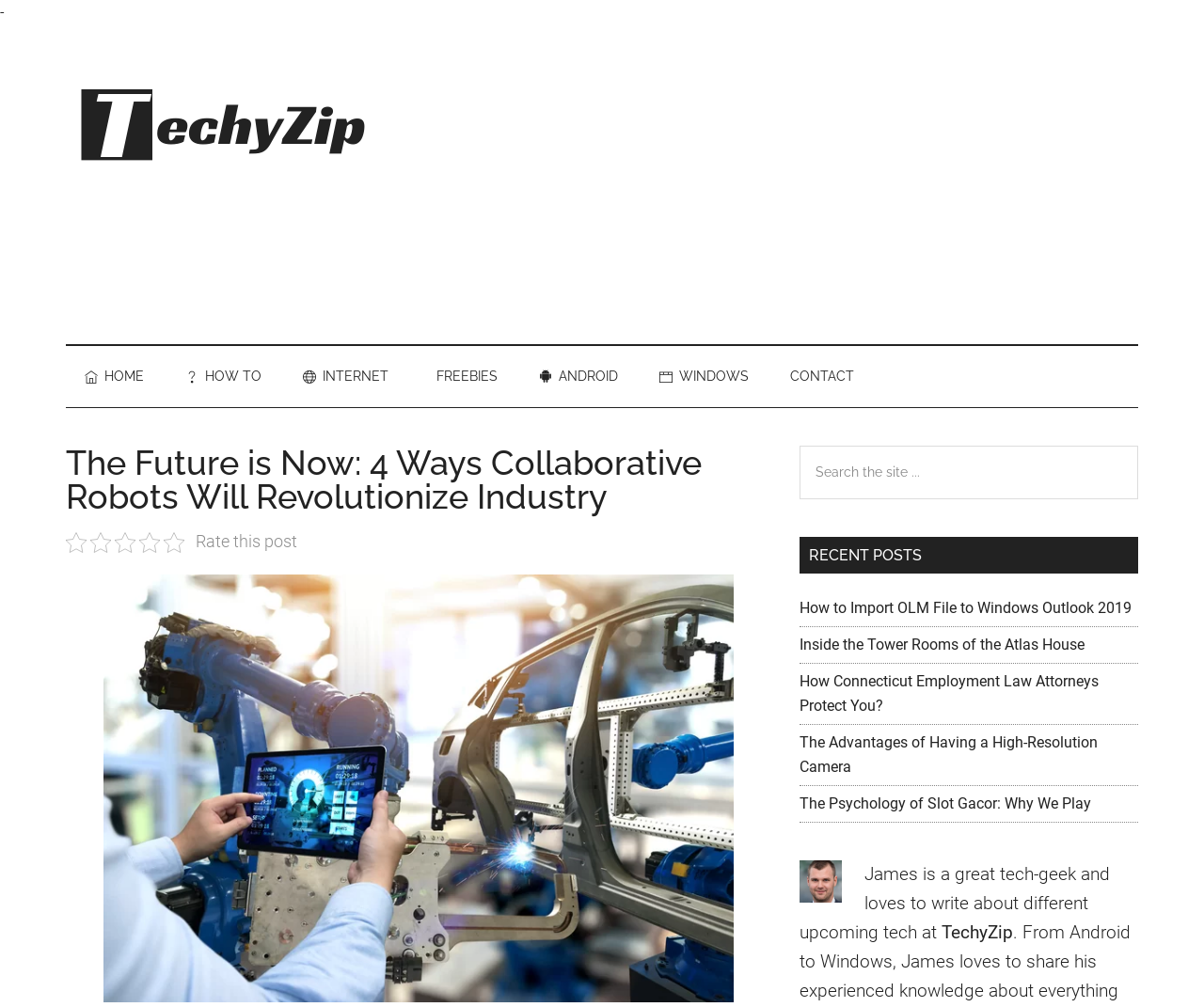Write a detailed summary of the webpage, including text, images, and layout.

The webpage is about Techy Zip, a technology-focused website. At the top, there is a logo of Techy Zip, accompanied by a link to the website's homepage. Below the logo, there is a navigation menu with links to various sections, including Home, How To, Internet, Freebies, Android, Windows, and Contact.

The main content of the webpage is an article titled "The Future is Now: 4 Ways Collaborative Robots Will Revolutionize Industry". The article is preceded by a rating system, allowing users to rate the post. There is also a large figure or image related to the article.

To the right of the main content, there is a primary sidebar with a search bar at the top, allowing users to search the website. Below the search bar, there are links to recent posts, including "How to Import OLM File to Windows Outlook 2019", "Inside the Tower Rooms of the Atlas House", and others. There is also a brief description of the author, James, who is a tech enthusiast and writer.

At the top of the webpage, there are also links to skip to main content, secondary menu, and primary sidebar, making the website more accessible. Additionally, there is an advertisement iframe at the top of the webpage.